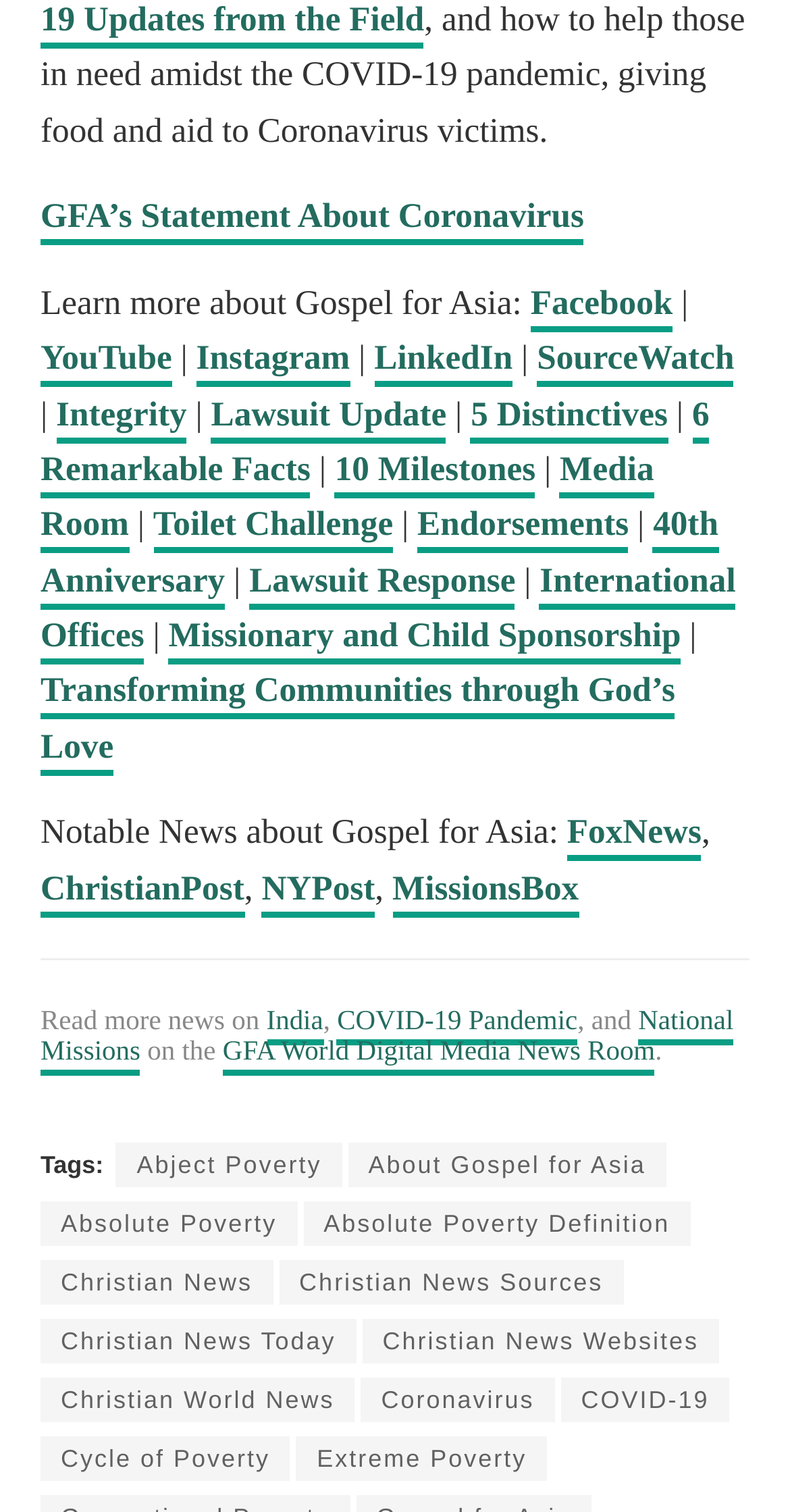What social media platforms does Gospel for Asia have a presence on? Based on the image, give a response in one word or a short phrase.

Facebook, YouTube, Instagram, LinkedIn